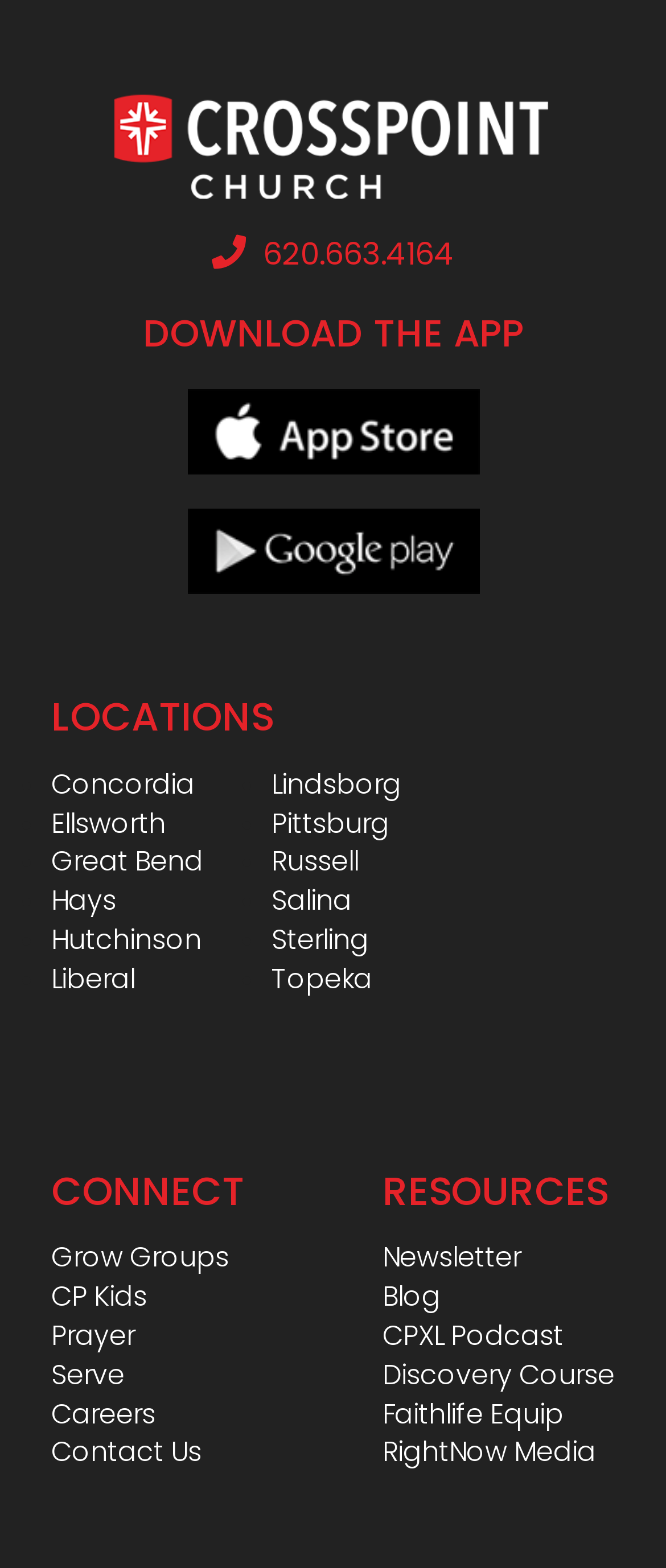Please predict the bounding box coordinates of the element's region where a click is necessary to complete the following instruction: "Click the CrossPoint Logo". The coordinates should be represented by four float numbers between 0 and 1, i.e., [left, top, right, bottom].

[0.172, 0.059, 0.828, 0.129]